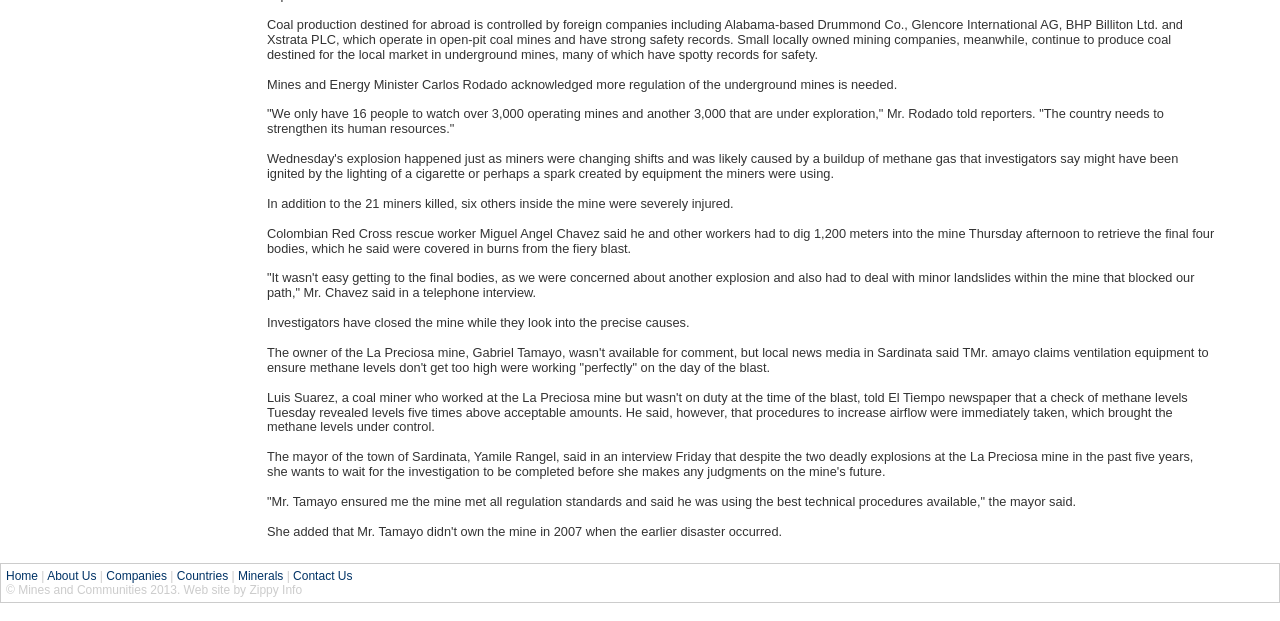Refer to the element description Contact Us and identify the corresponding bounding box in the screenshot. Format the coordinates as (top-left x, top-left y, bottom-right x, bottom-right y) with values in the range of 0 to 1.

[0.229, 0.916, 0.275, 0.938]